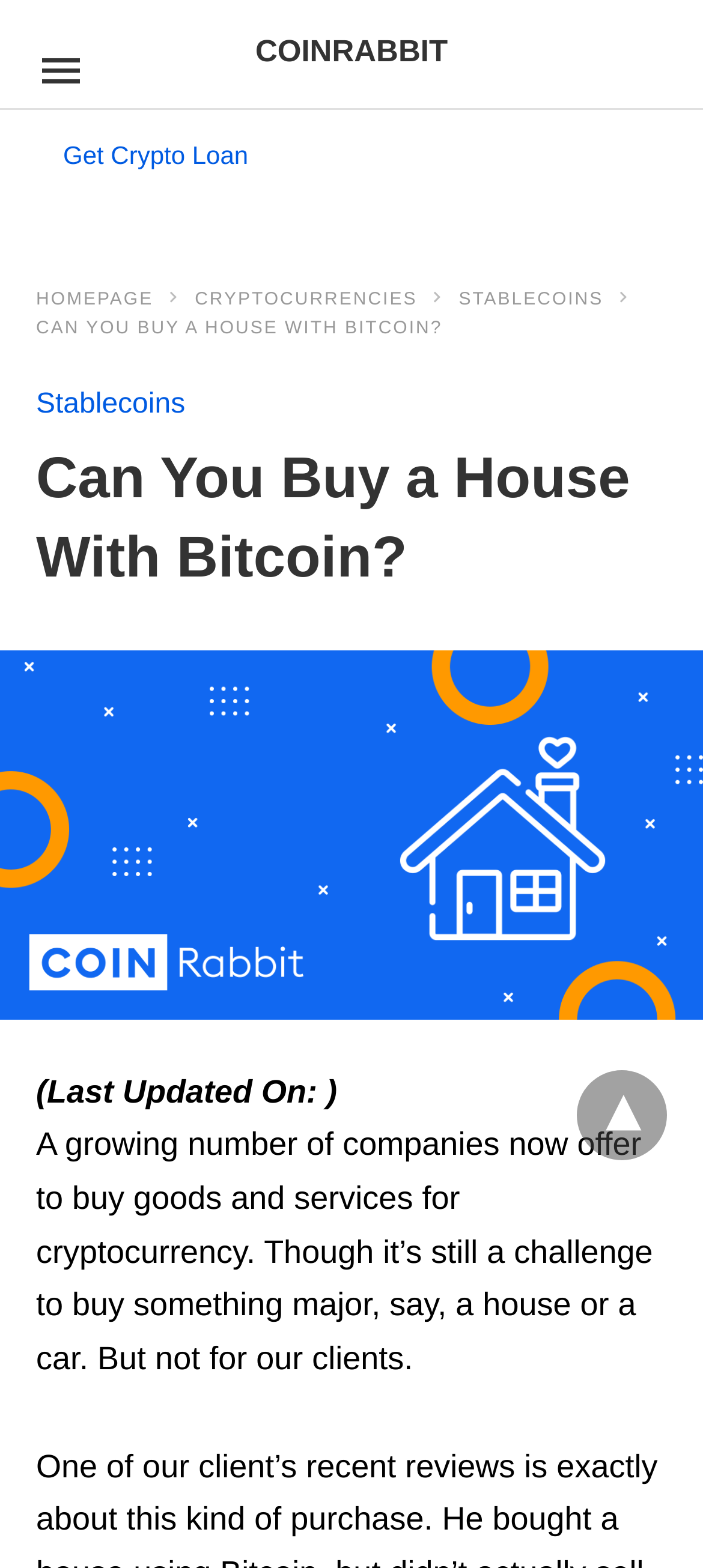What are the three main navigation links on the webpage?
Based on the image, give a one-word or short phrase answer.

HOMEPAGE, CRYPTOCURRENCIES, STABLECOINS